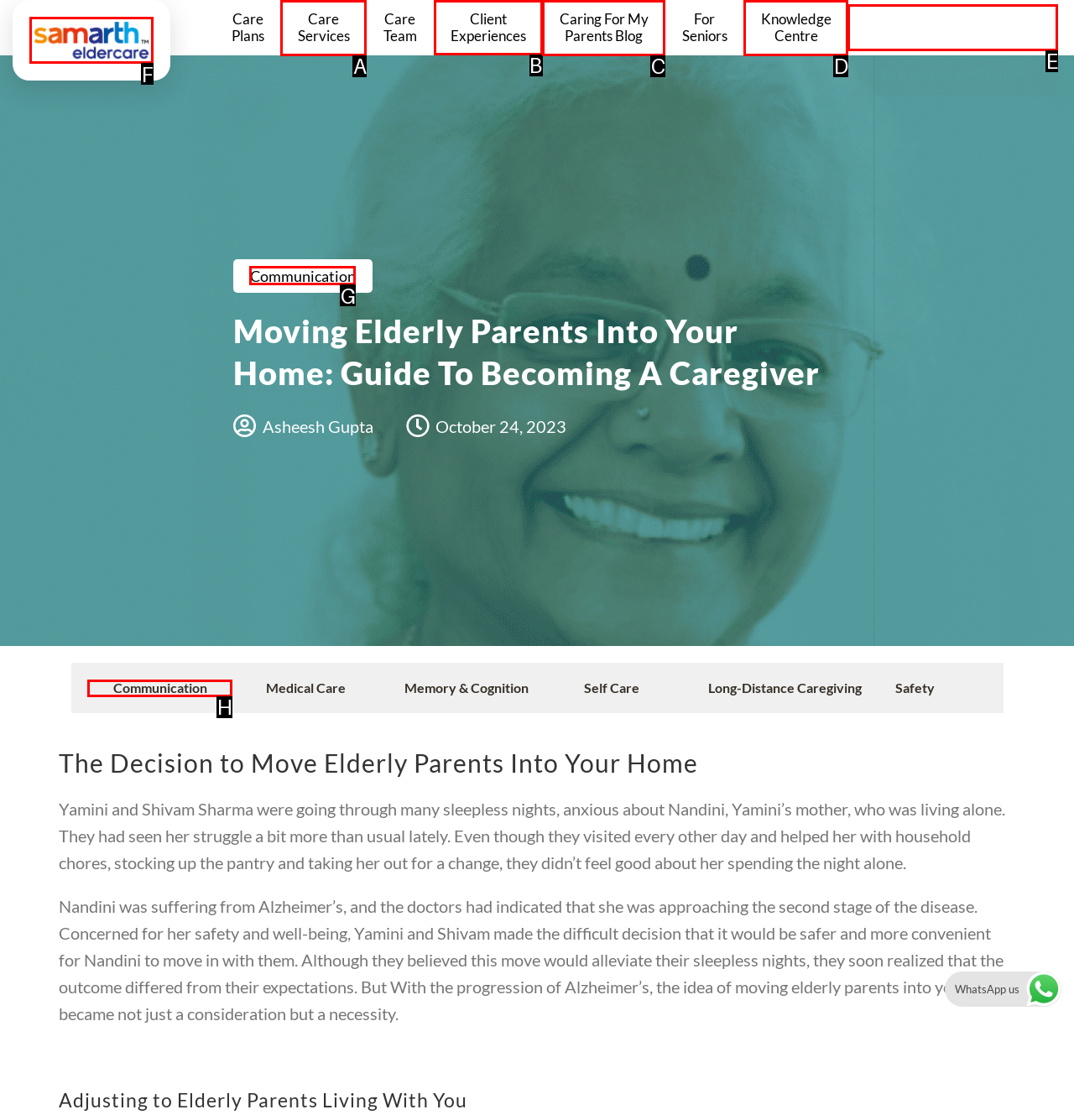To complete the task: view client experiences, which option should I click? Answer with the appropriate letter from the provided choices.

B